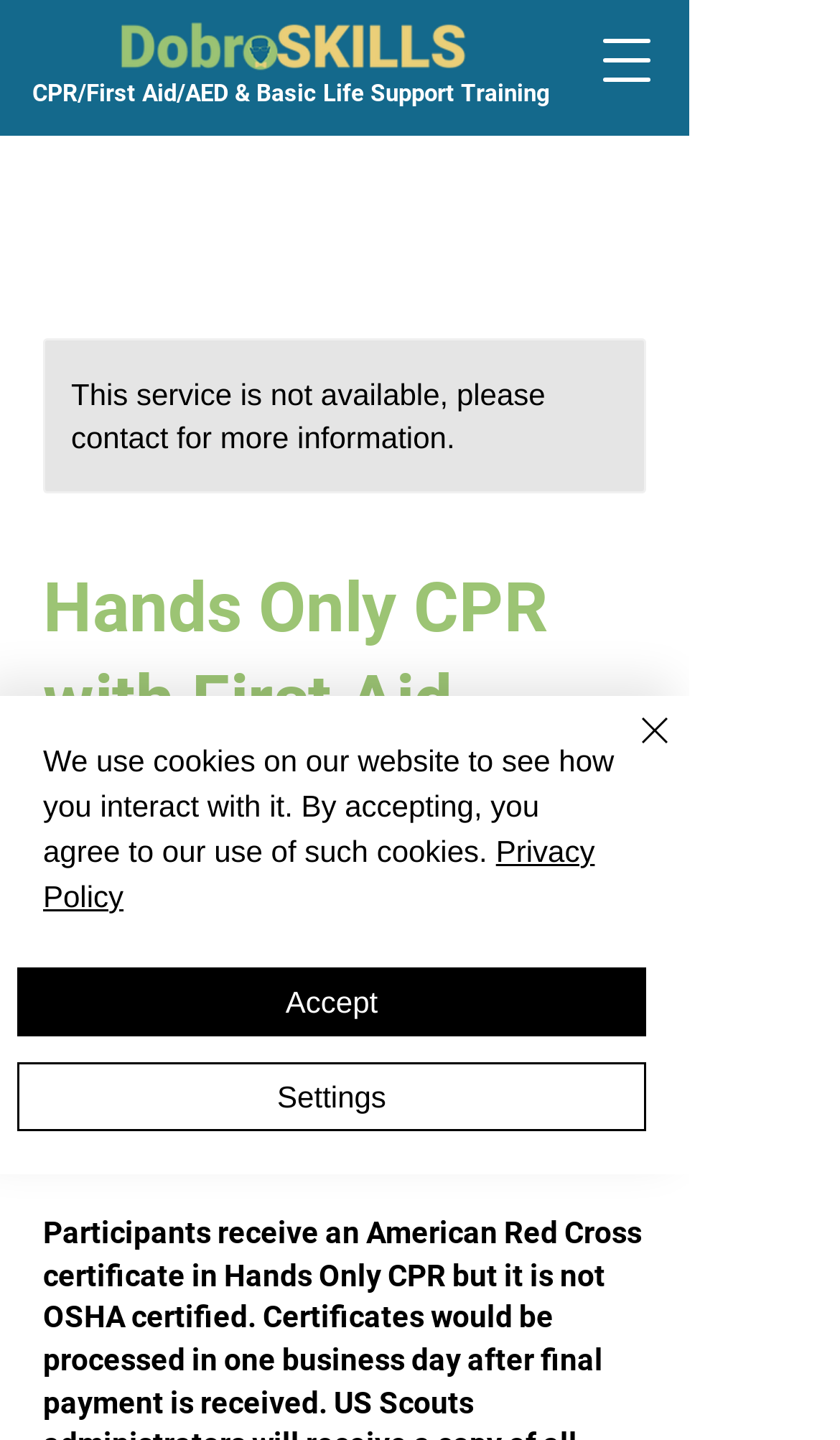What is the purpose of the button with the text 'Open navigation menu'?
Using the image as a reference, give an elaborate response to the question.

I inferred the purpose of the button by looking at its text 'Open navigation menu' and its hasPopup property, which suggests that it opens a navigation menu when clicked.